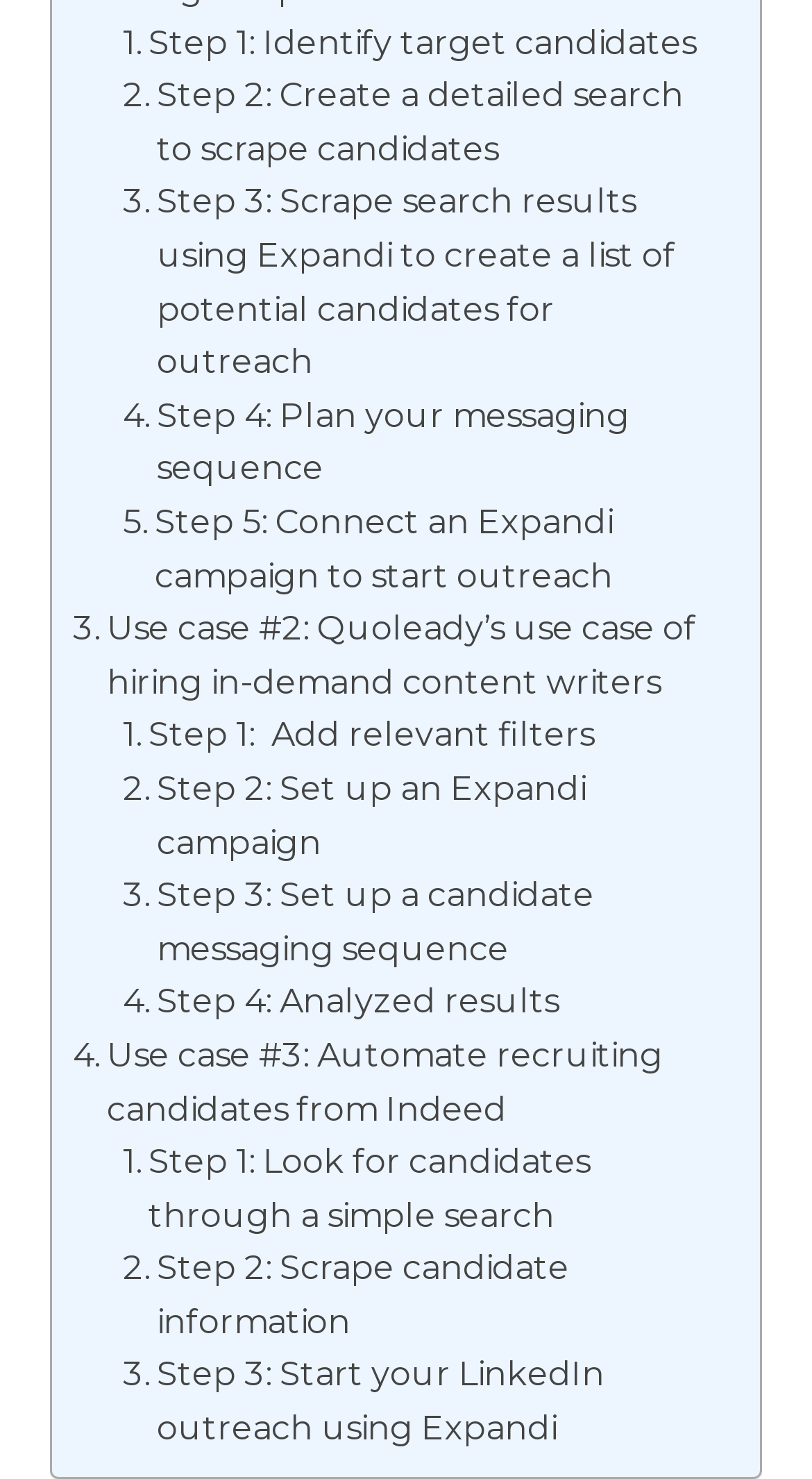Find the bounding box coordinates of the element I should click to carry out the following instruction: "Read Step 4: Analyzed results".

[0.151, 0.66, 0.688, 0.696]